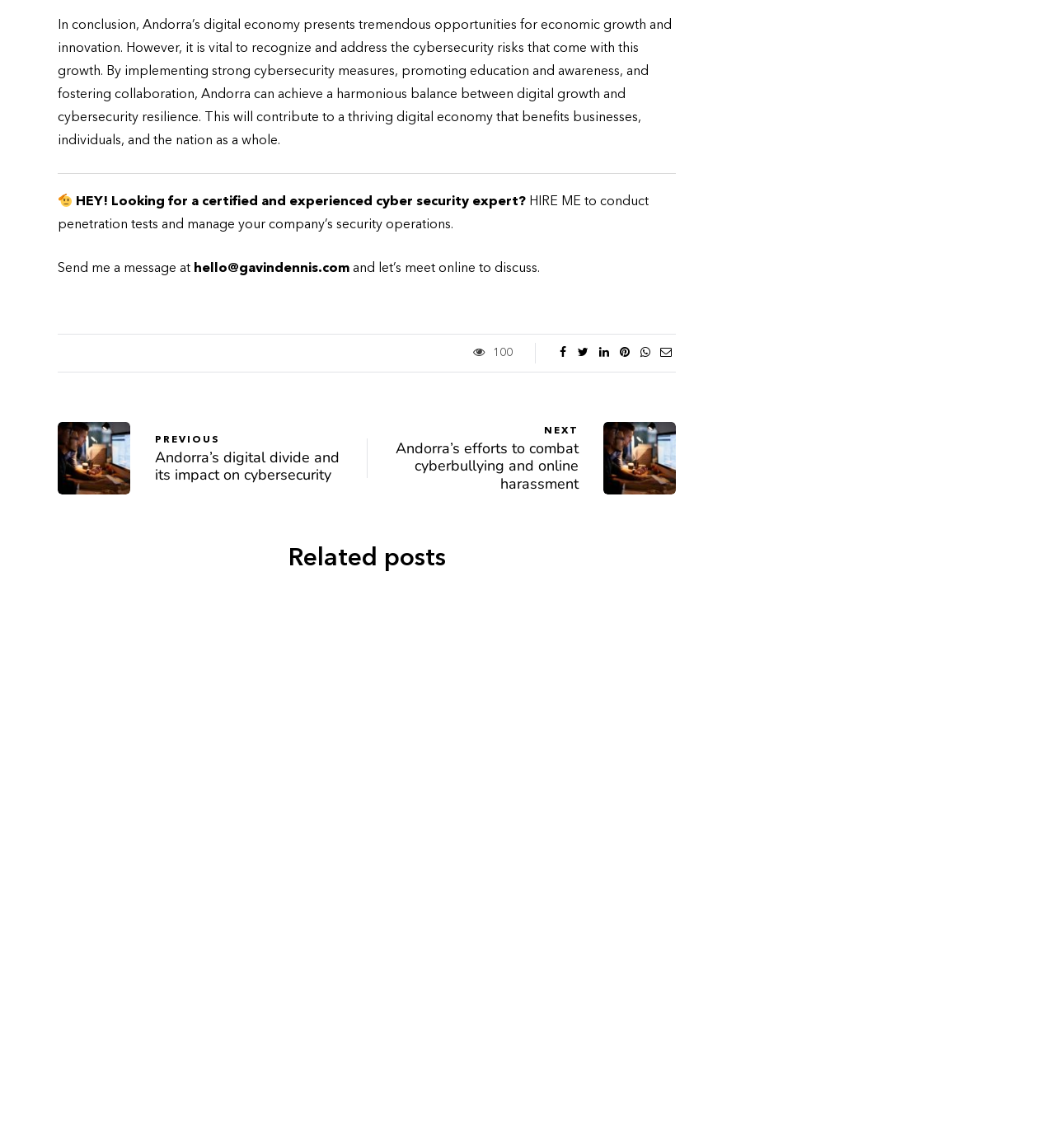Locate the UI element described as follows: "Cyber Security". Return the bounding box coordinates as four float numbers between 0 and 1 in the order [left, top, right, bottom].

[0.383, 0.938, 0.482, 0.955]